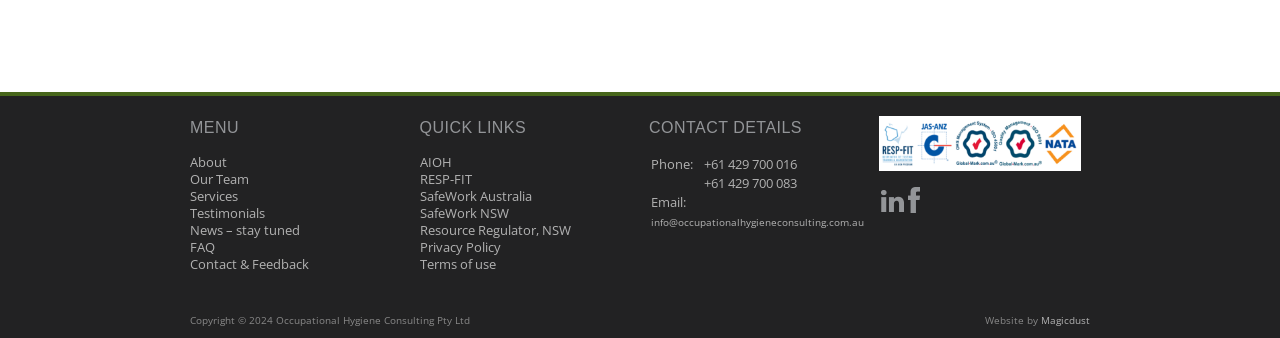How many links are in the QUICK LINKS section?
Carefully examine the image and provide a detailed answer to the question.

I counted the number of links under the 'QUICK LINKS' heading, which are 'AIOH', 'RESP-FIT', 'SafeWork Australia', 'SafeWork NSW', 'Resource Regulator, NSW', 'Privacy Policy', 'Terms of use'.